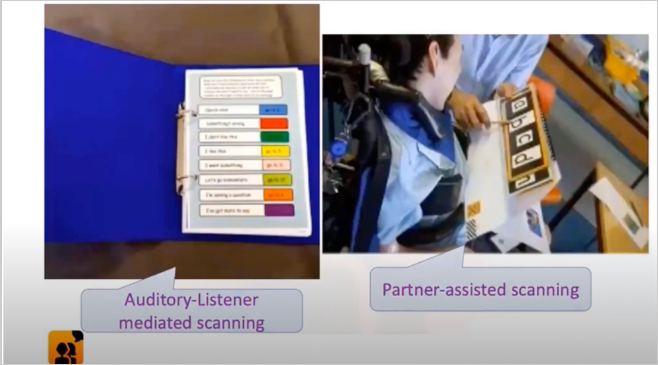Who is assisting the young person in the wheelchair?
Please provide a single word or phrase in response based on the screenshot.

A partner